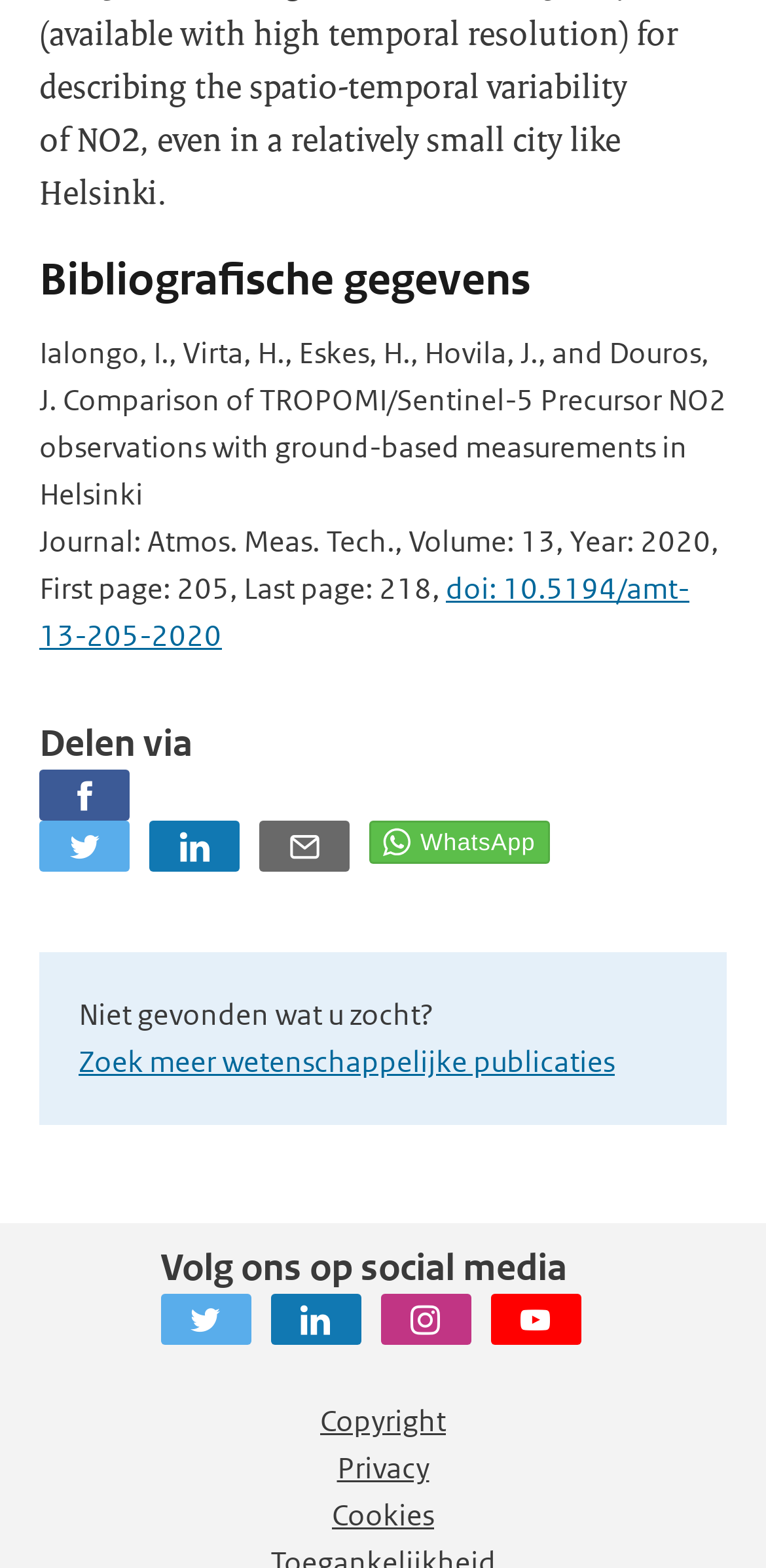Identify the bounding box coordinates for the element you need to click to achieve the following task: "View copyright information". Provide the bounding box coordinates as four float numbers between 0 and 1, in the form [left, top, right, bottom].

[0.418, 0.894, 0.582, 0.918]